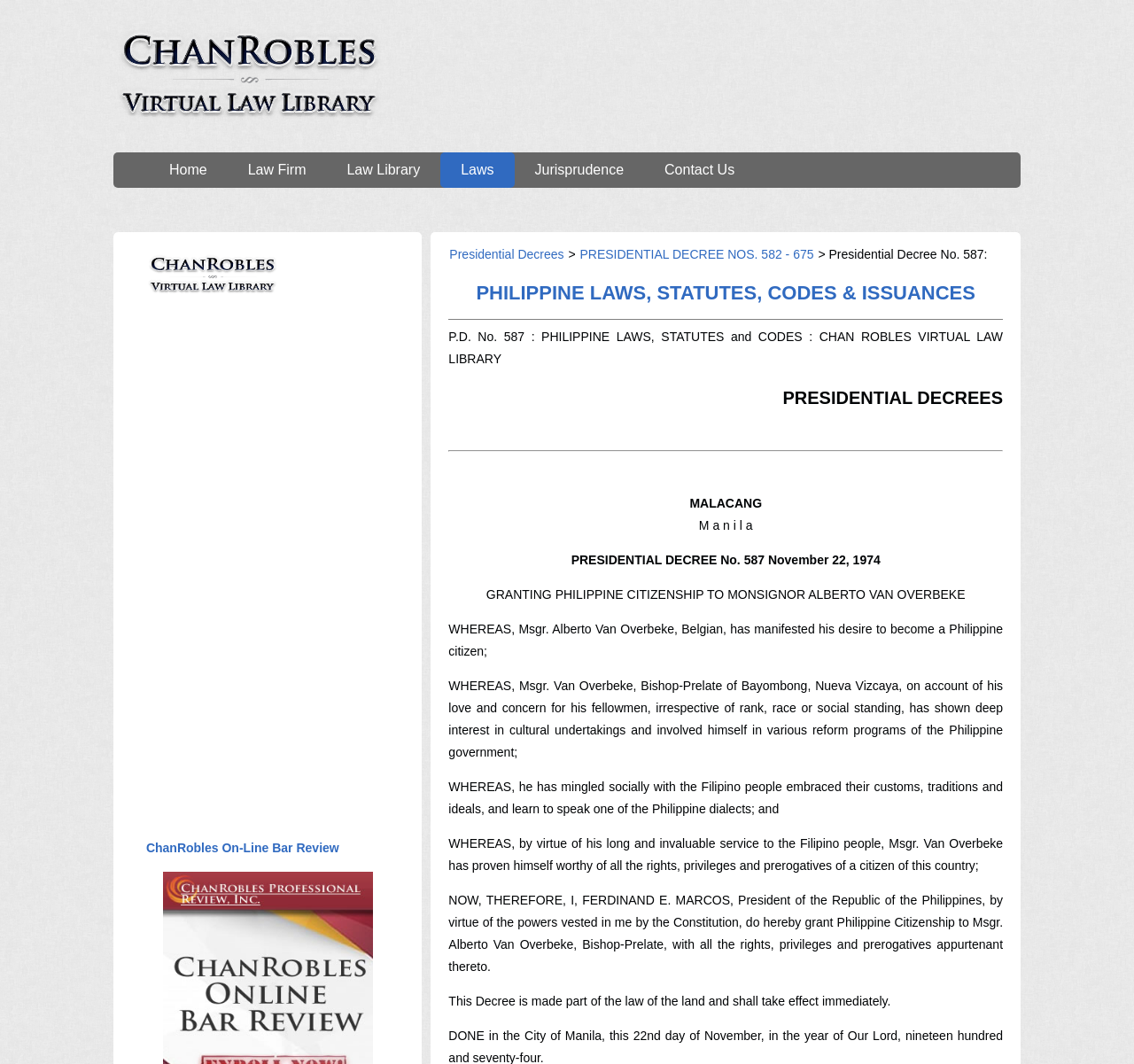What is the date of the presidential decree?
Please provide a single word or phrase answer based on the image.

November 22, 1974